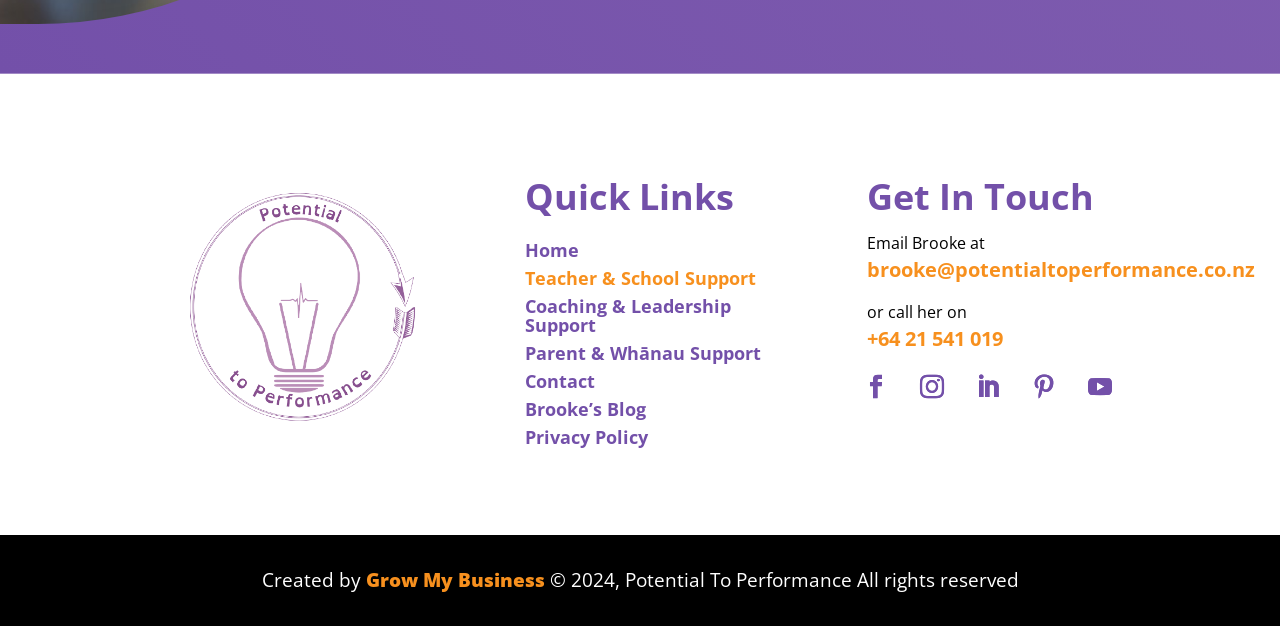Find the bounding box coordinates of the clickable area required to complete the following action: "Get in touch with Brooke via phone".

[0.677, 0.519, 0.783, 0.562]